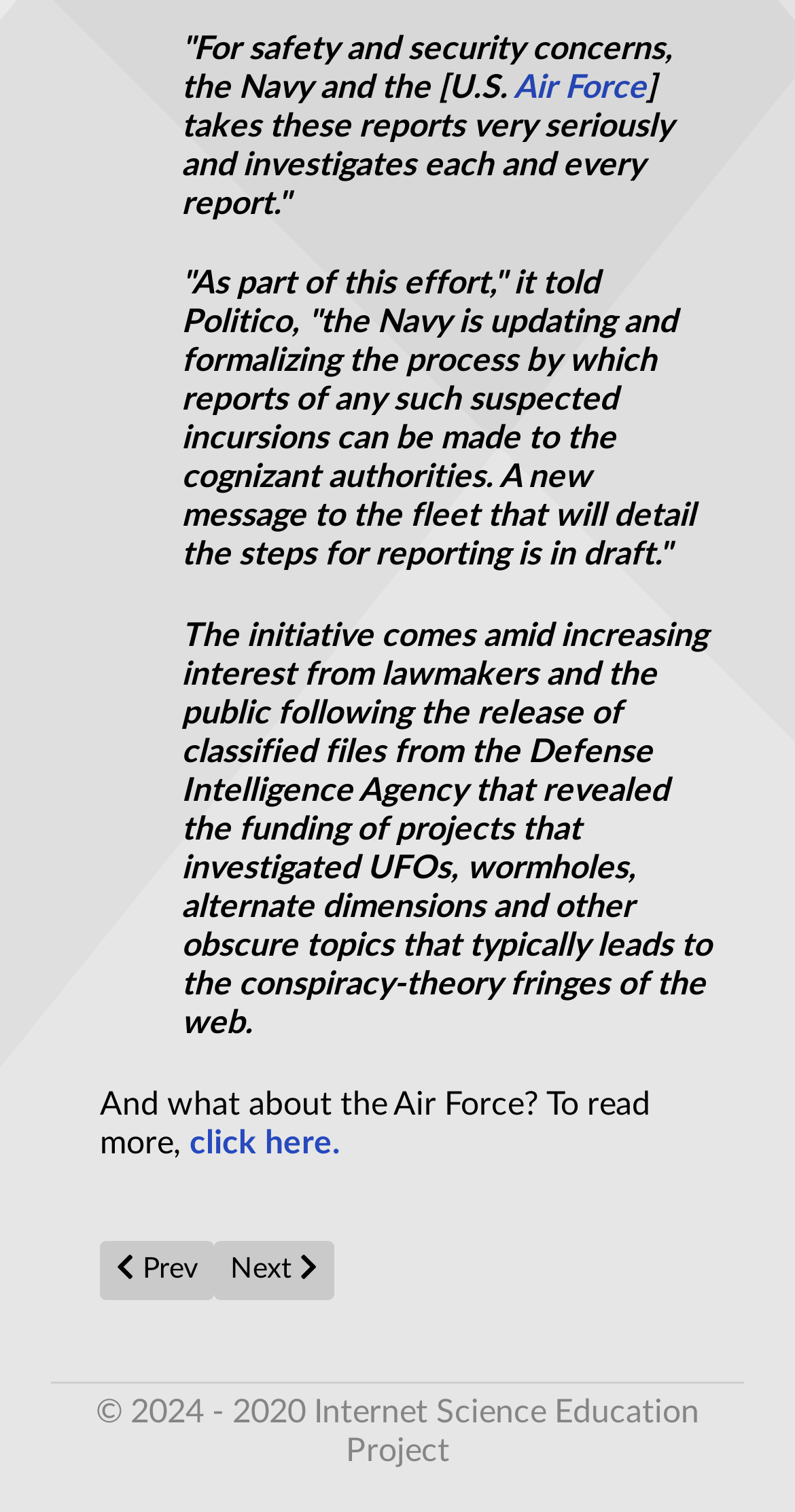What is the purpose of the new message to the fleet?
Refer to the image and provide a thorough answer to the question.

The text states, 'A new message to the fleet that will detail the steps for reporting is in draft.' This implies that the purpose of the new message to the fleet is to detail the steps for reporting suspected incursions.